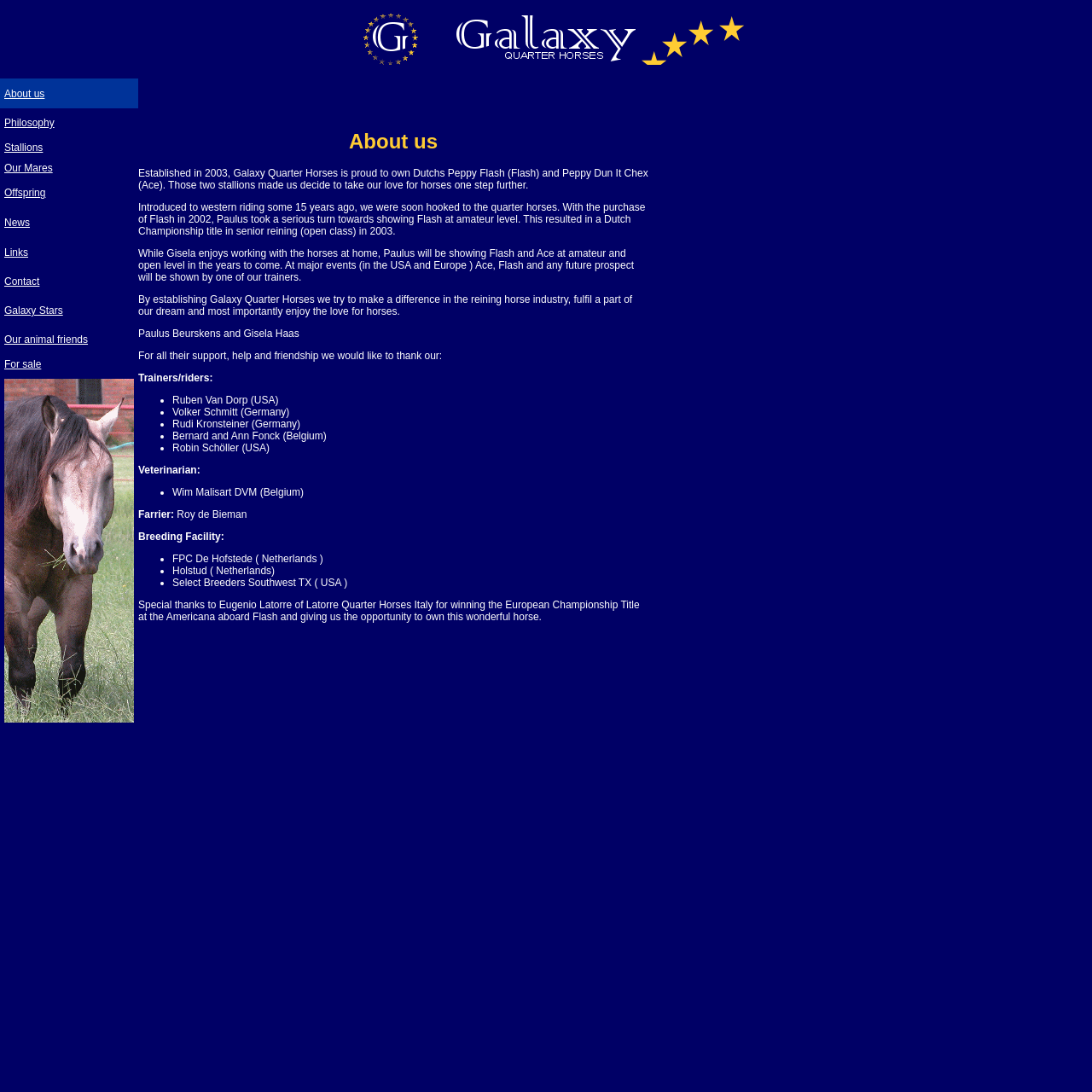Please determine the bounding box coordinates of the section I need to click to accomplish this instruction: "Click on Philosophy link".

[0.004, 0.107, 0.05, 0.118]